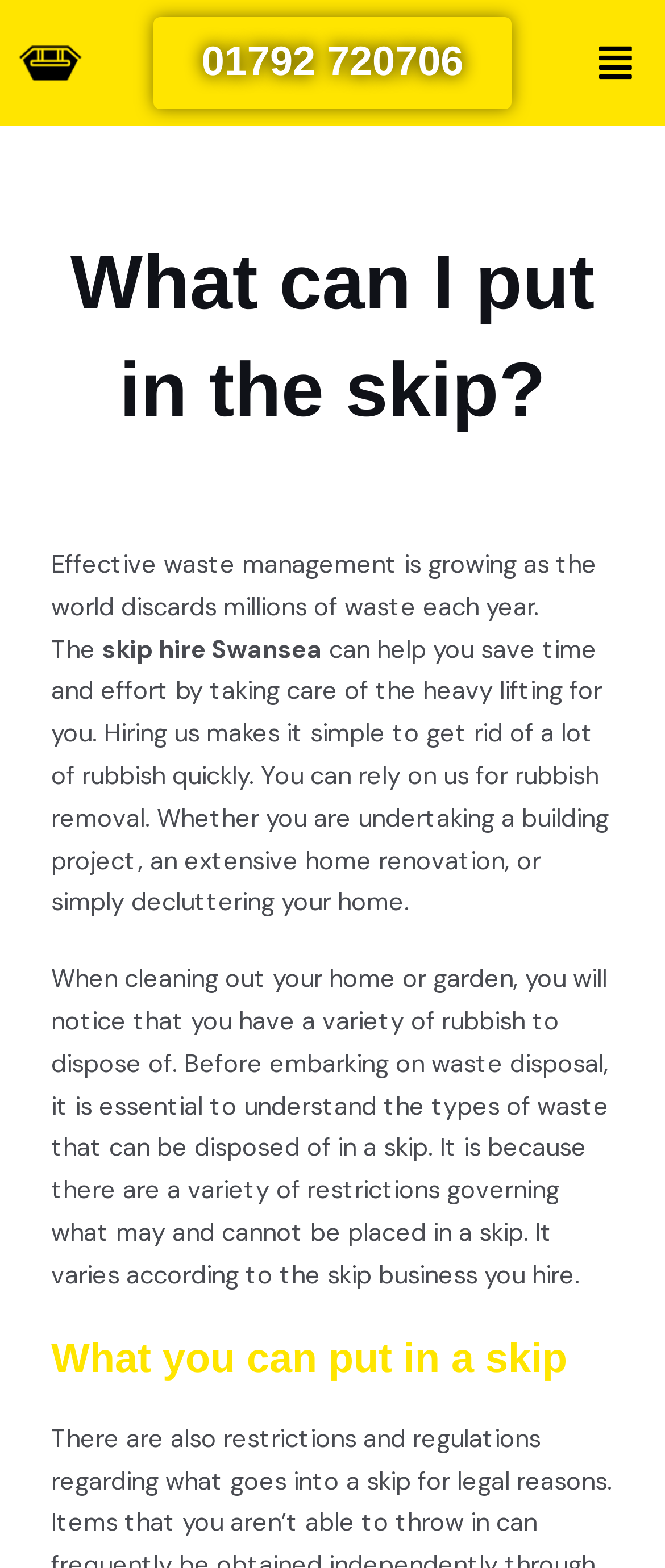Please analyze the image and give a detailed answer to the question:
What is the service provided by the company?

The webpage mentions that the company provides rubbish removal services, and that you can rely on them for taking care of waste disposal, whether it's for a building project, home renovation, or decluttering your home.